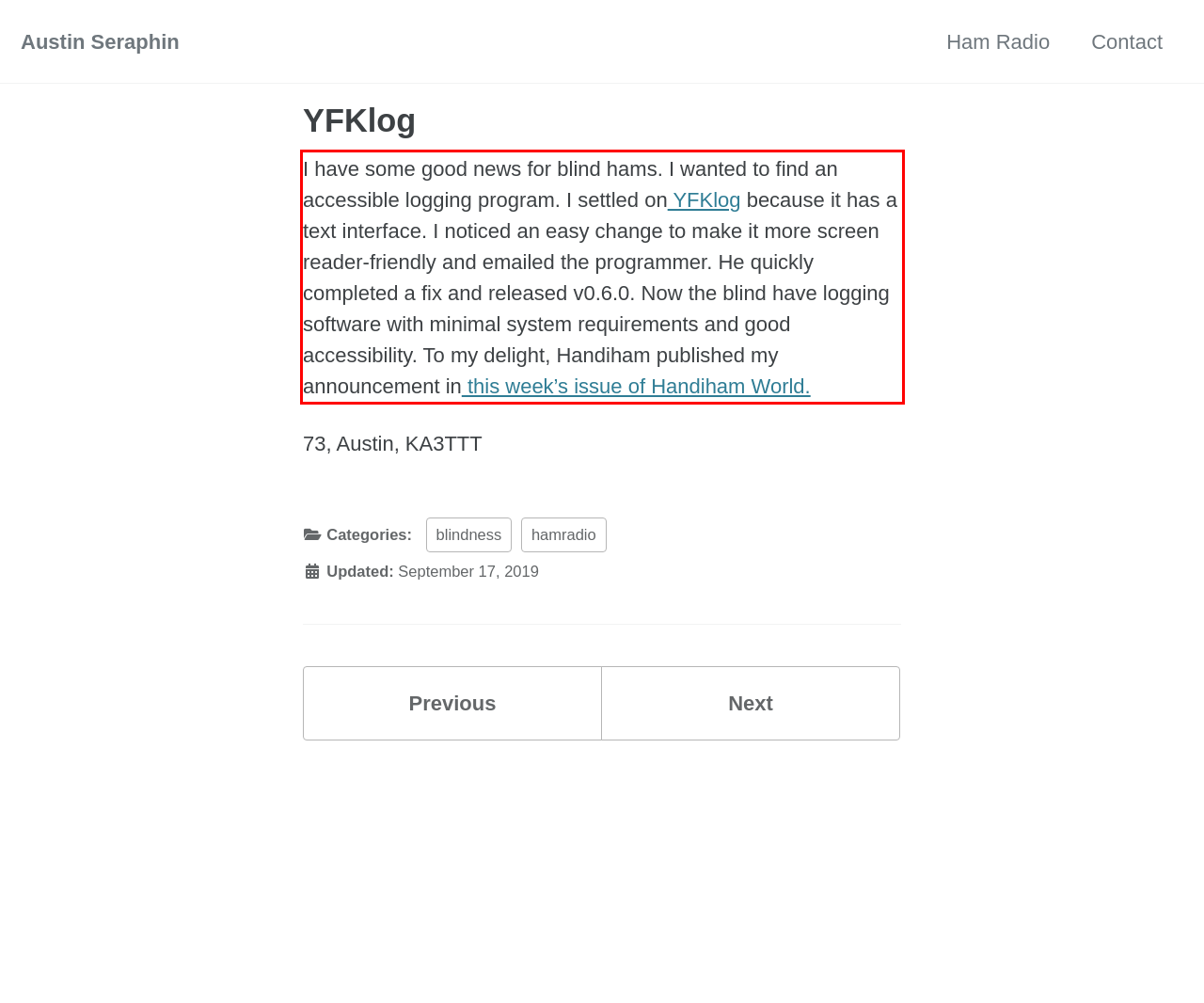You have a screenshot of a webpage with a UI element highlighted by a red bounding box. Use OCR to obtain the text within this highlighted area.

I have some good news for blind hams. I wanted to find an accessible logging program. I settled on YFKlog because it has a text interface. I noticed an easy change to make it more screen reader-friendly and emailed the programmer. He quickly completed a fix and released v0.6.0. Now the blind have logging software with minimal system requirements and good accessibility. To my delight, Handiham published my announcement in this week’s issue of Handiham World.